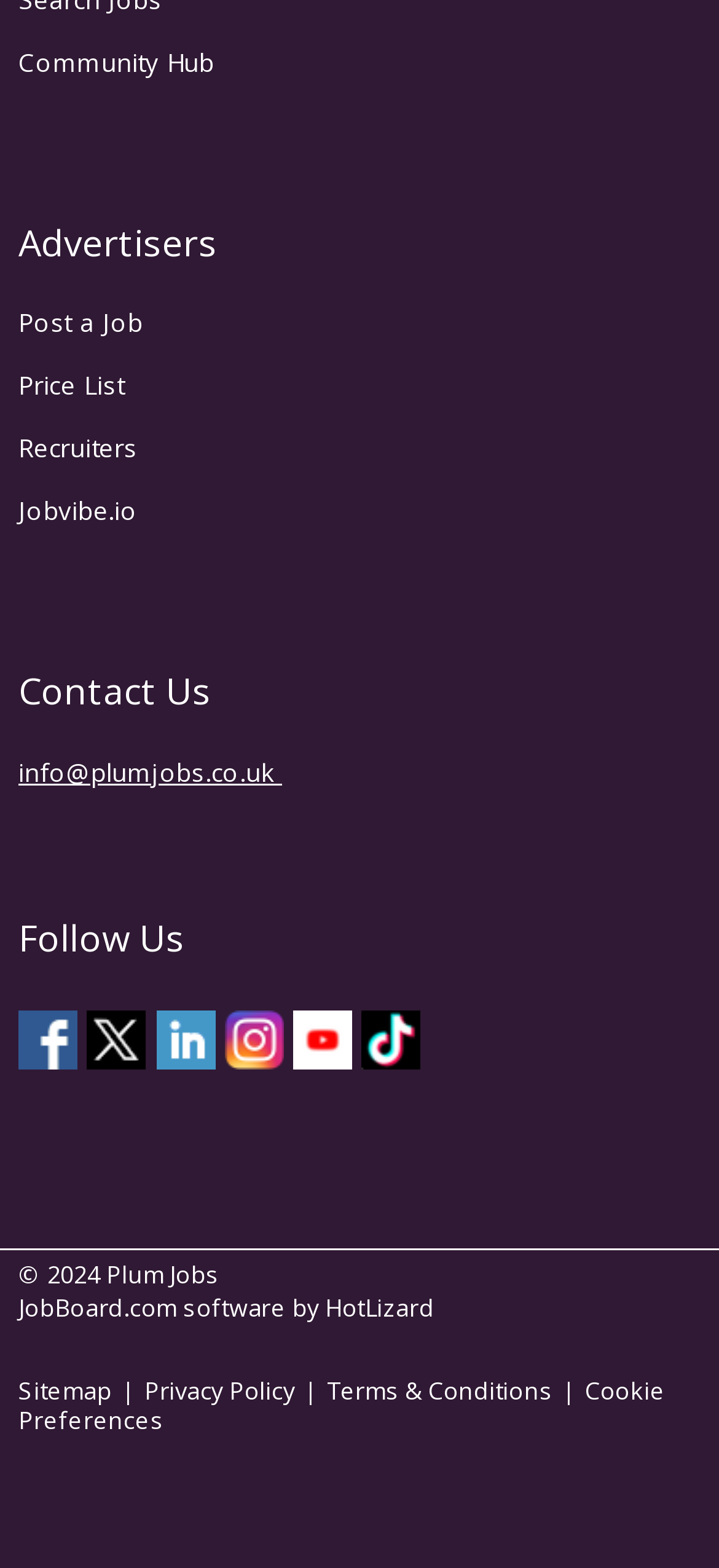Locate the bounding box coordinates of the UI element described by: "Terms & Conditions". Provide the coordinates as four float numbers between 0 and 1, formatted as [left, top, right, bottom].

[0.454, 0.876, 0.769, 0.897]